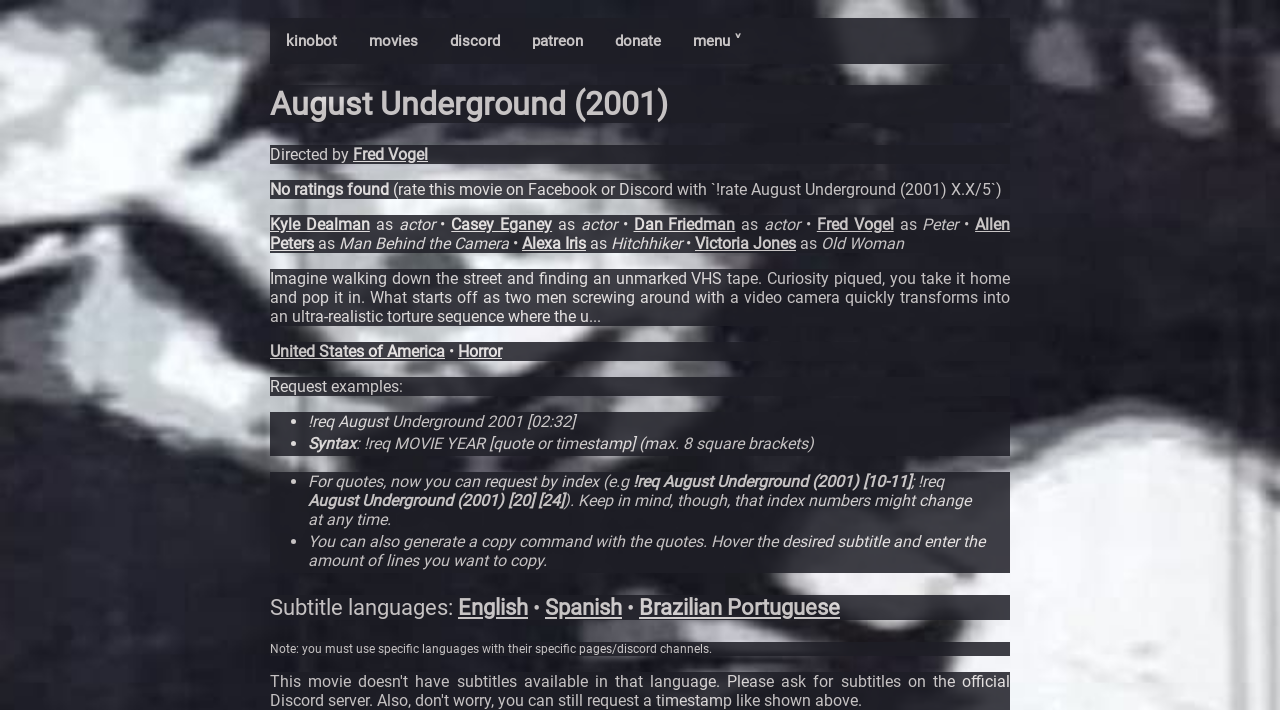What is the country where the movie was made?
Kindly answer the question with as much detail as you can.

The question asks for the country where the movie was made. By looking at the webpage, we can find the information where it mentions 'United States of America' as the country of origin.